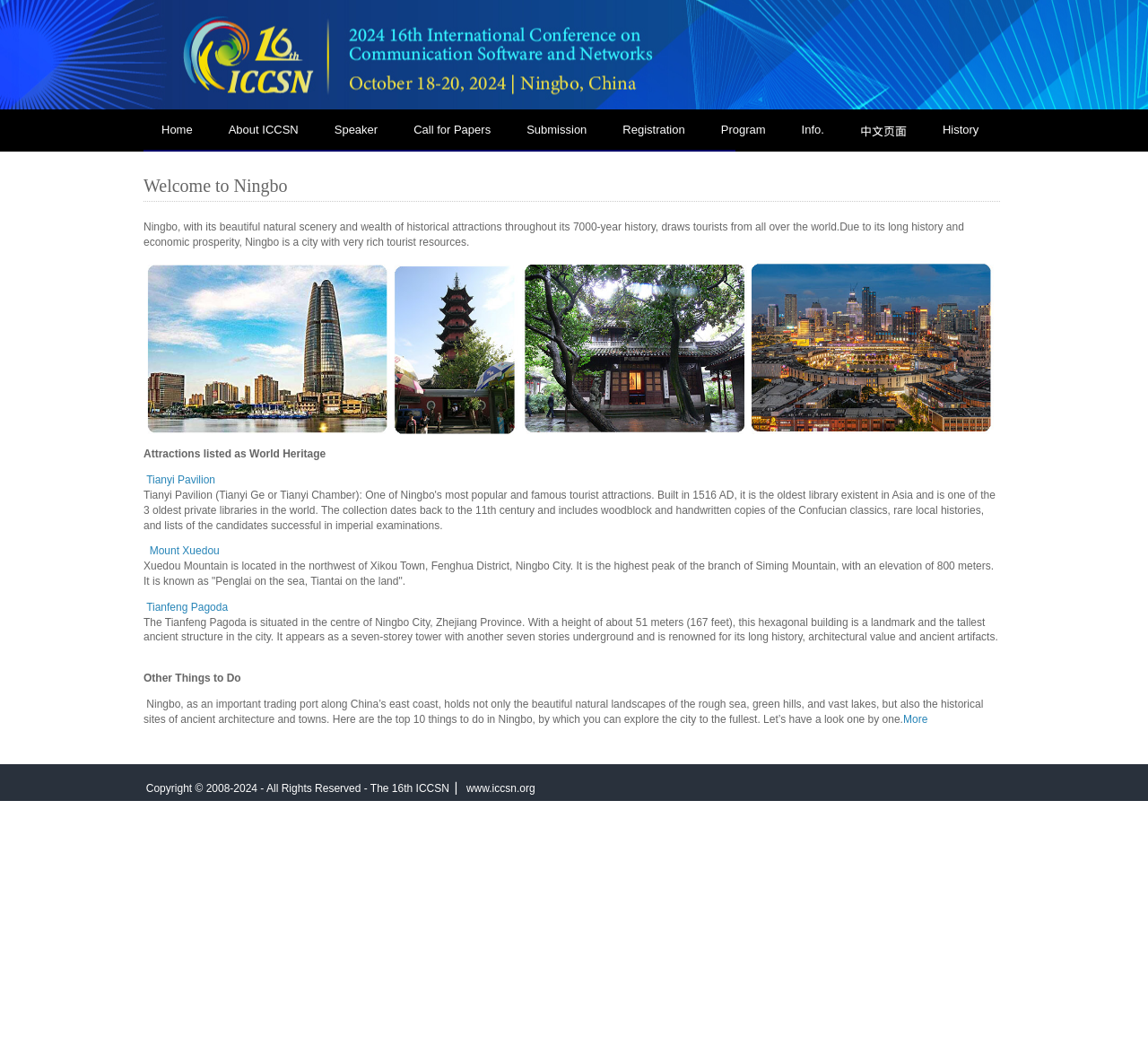Given the description Call for Papers, predict the bounding box coordinates of the UI element. Ensure the coordinates are in the format (top-left x, top-left y, bottom-right x, bottom-right y) and all values are between 0 and 1.

[0.345, 0.104, 0.443, 0.142]